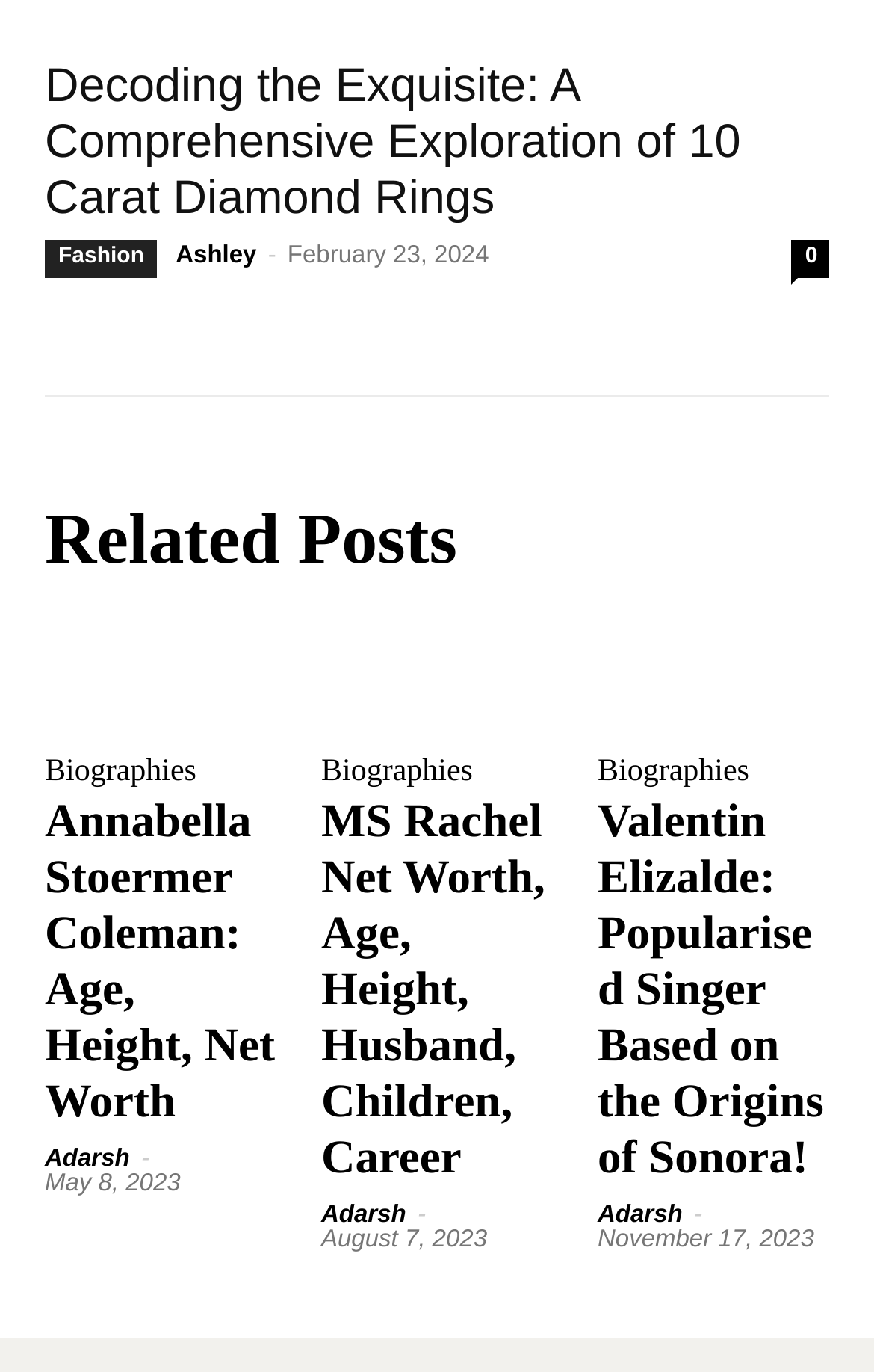Please find the bounding box coordinates for the clickable element needed to perform this instruction: "Visit the Fashion page".

[0.051, 0.175, 0.18, 0.203]